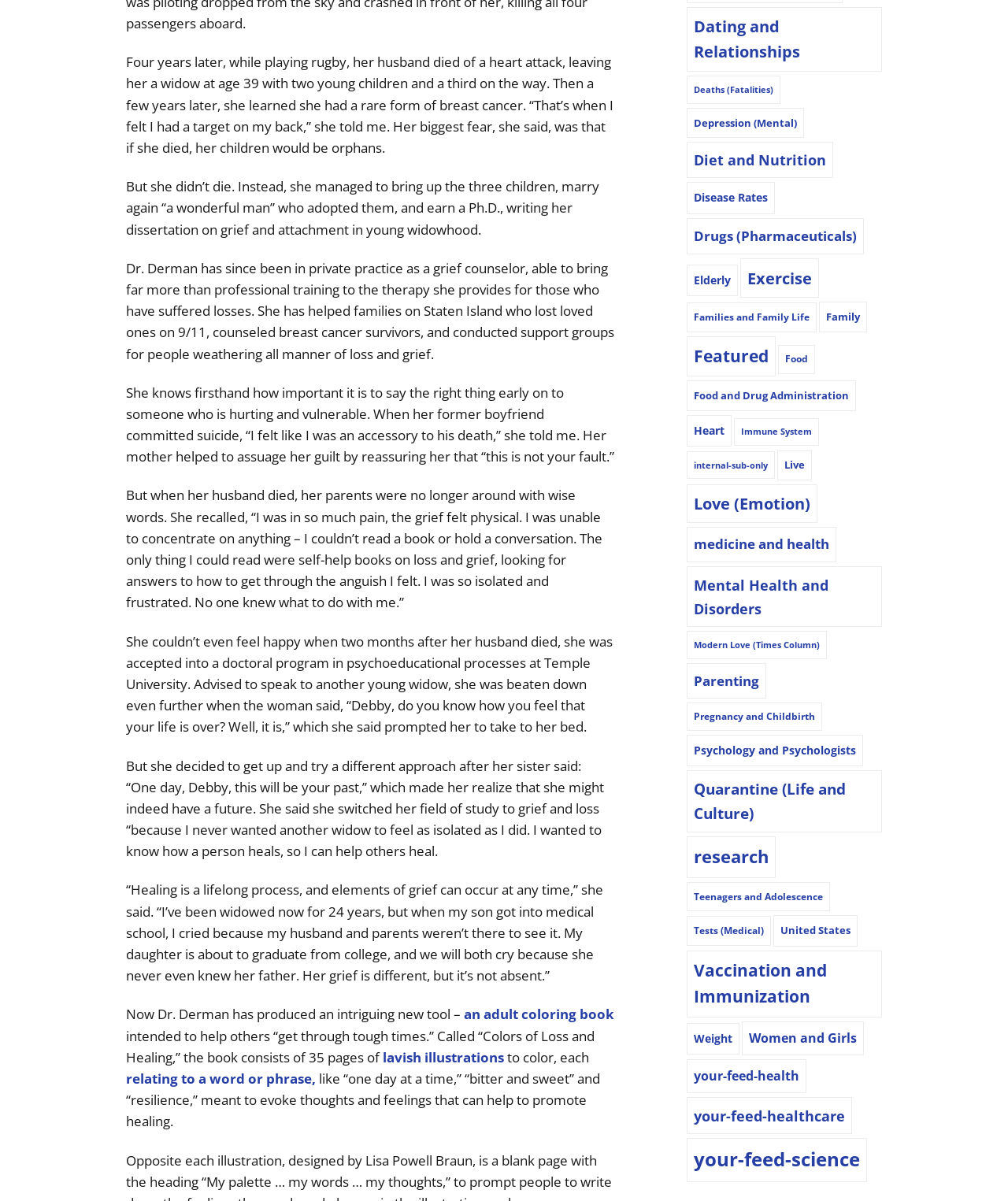Review the image closely and give a comprehensive answer to the question: What is Dr. Derman's profession?

Based on the text, Dr. Derman is a grief counselor who has been in private practice, helping families who have suffered losses, including those who lost loved ones on 9/11 and breast cancer survivors.